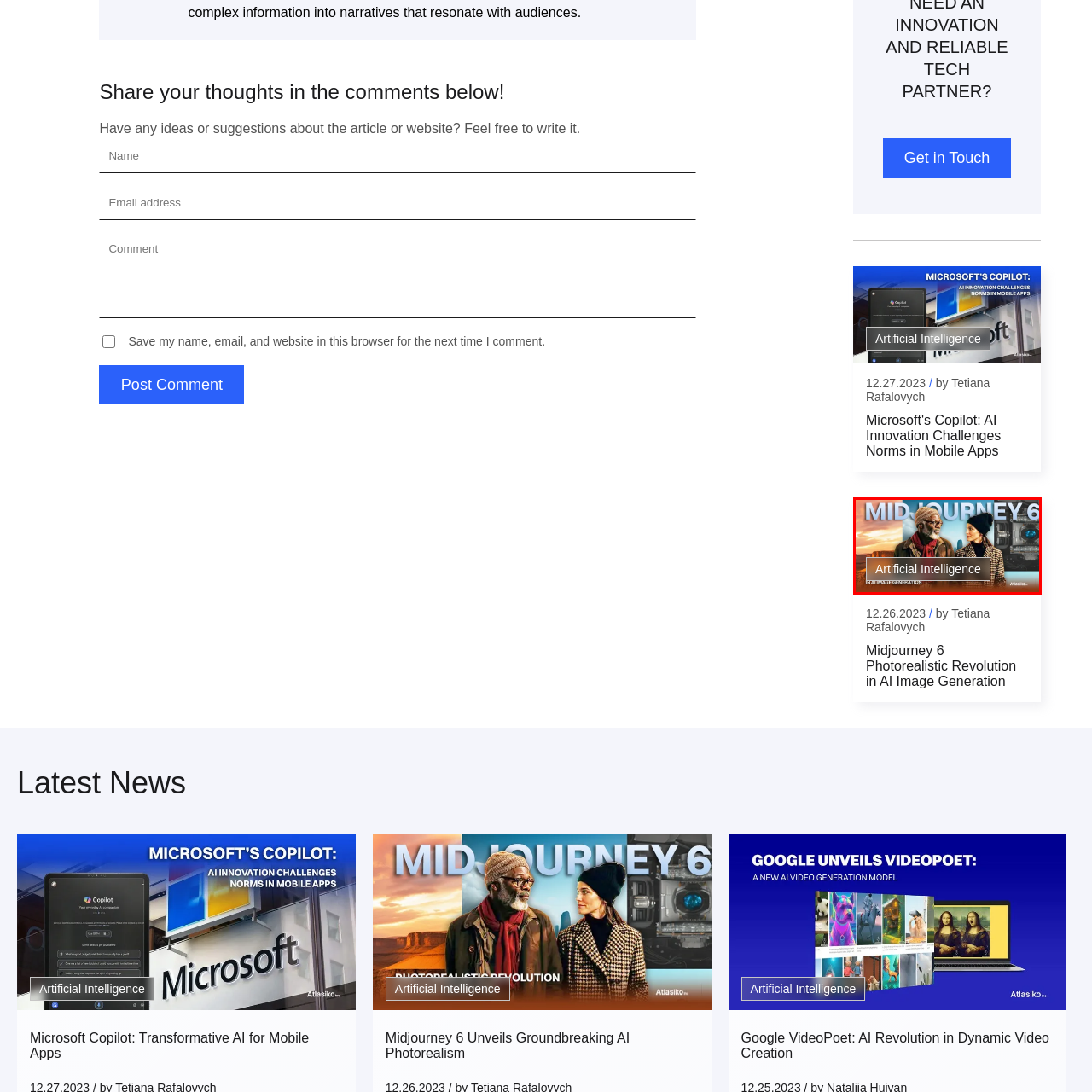Generate a meticulous caption for the image that is highlighted by the red boundary line.

The image showcases a scene from "Midjourney 6," featuring two individuals engaged in a conversation, likely related to advancements in artificial intelligence. The backdrop includes futuristic imagery that signifies technological progress and innovation, with the words "MID JOURNEY 6" boldly displayed at the top, emphasizing its title. Central to the image is a prominent banner labeled "Artificial Intelligence," indicating the thematic focus of this installment. The overall composition suggests a blend of human interaction and cutting-edge technology, highlighting the impact of AI on society and creativity.